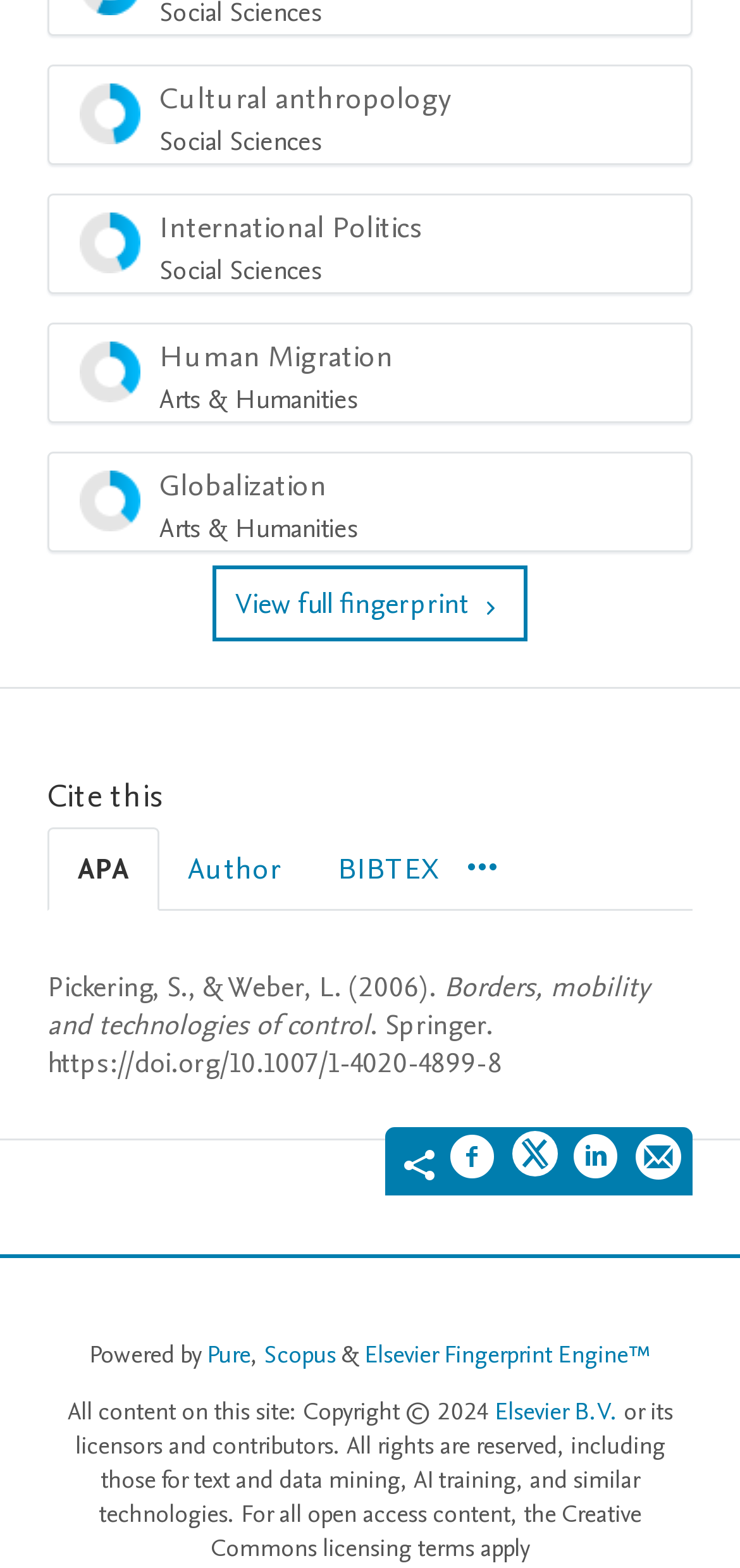Identify the coordinates of the bounding box for the element described below: "aria-label="Share by email"". Return the coordinates as four float numbers between 0 and 1: [left, top, right, bottom].

[0.859, 0.722, 0.921, 0.76]